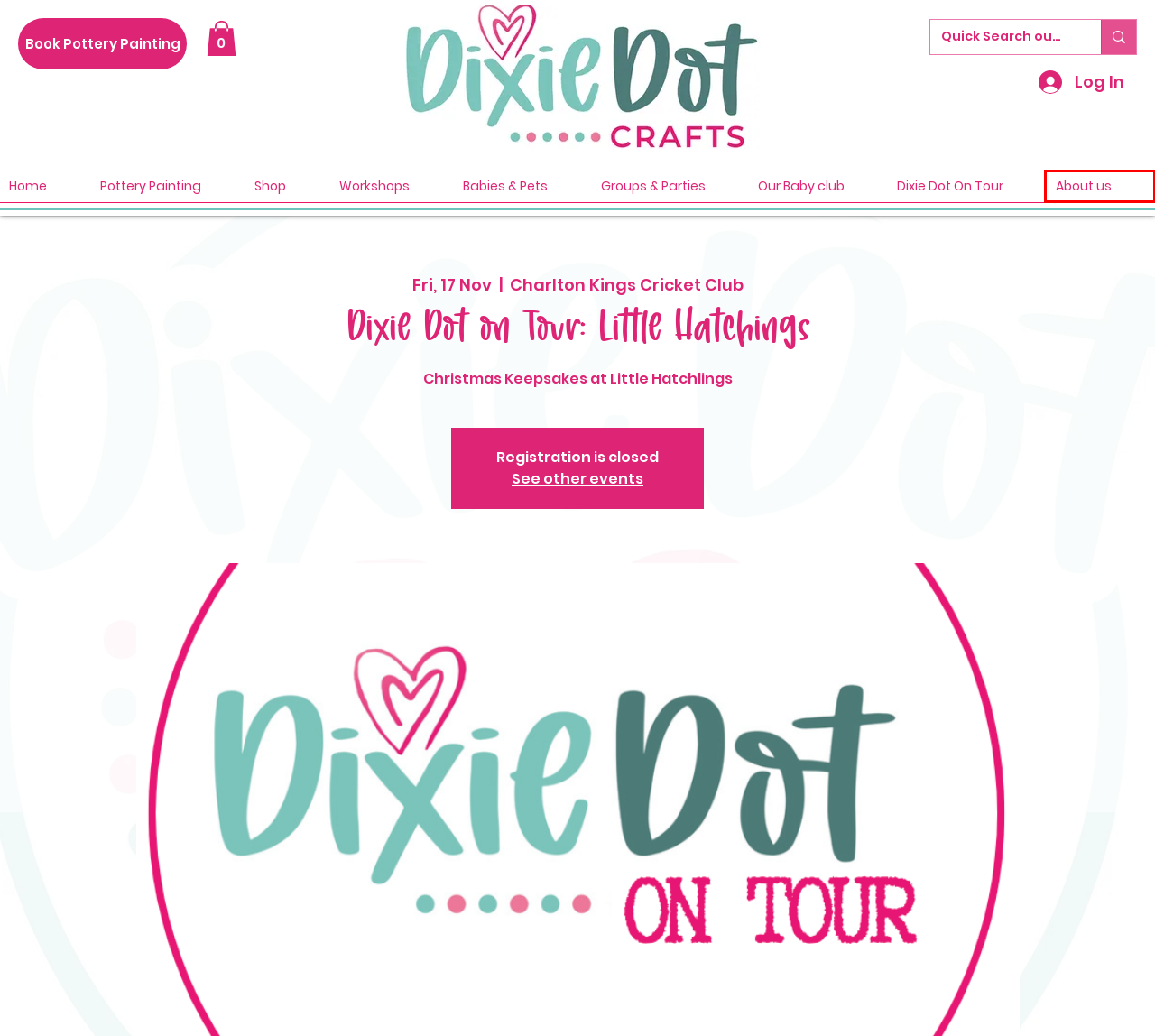You are given a screenshot of a webpage with a red rectangle bounding box. Choose the best webpage description that matches the new webpage after clicking the element in the bounding box. Here are the candidates:
A. Workshops | Dixie Dot Crafts
B. Family Craft and Ceramic Pottery Painting Studio | Dixie Dot Crafts | Quedgeley
C. Shop | Dixie Dot Crafts
D. About us | Dixie Dot Crafts
E. Pottery Painting | Dixie Dot Crafts
F. Babies & Pets | Dixie Dot Crafts
G. Our Baby club | Dixie Dot Crafts
H. Dixie Dot On Tour | Dixie Dot Crafts

D